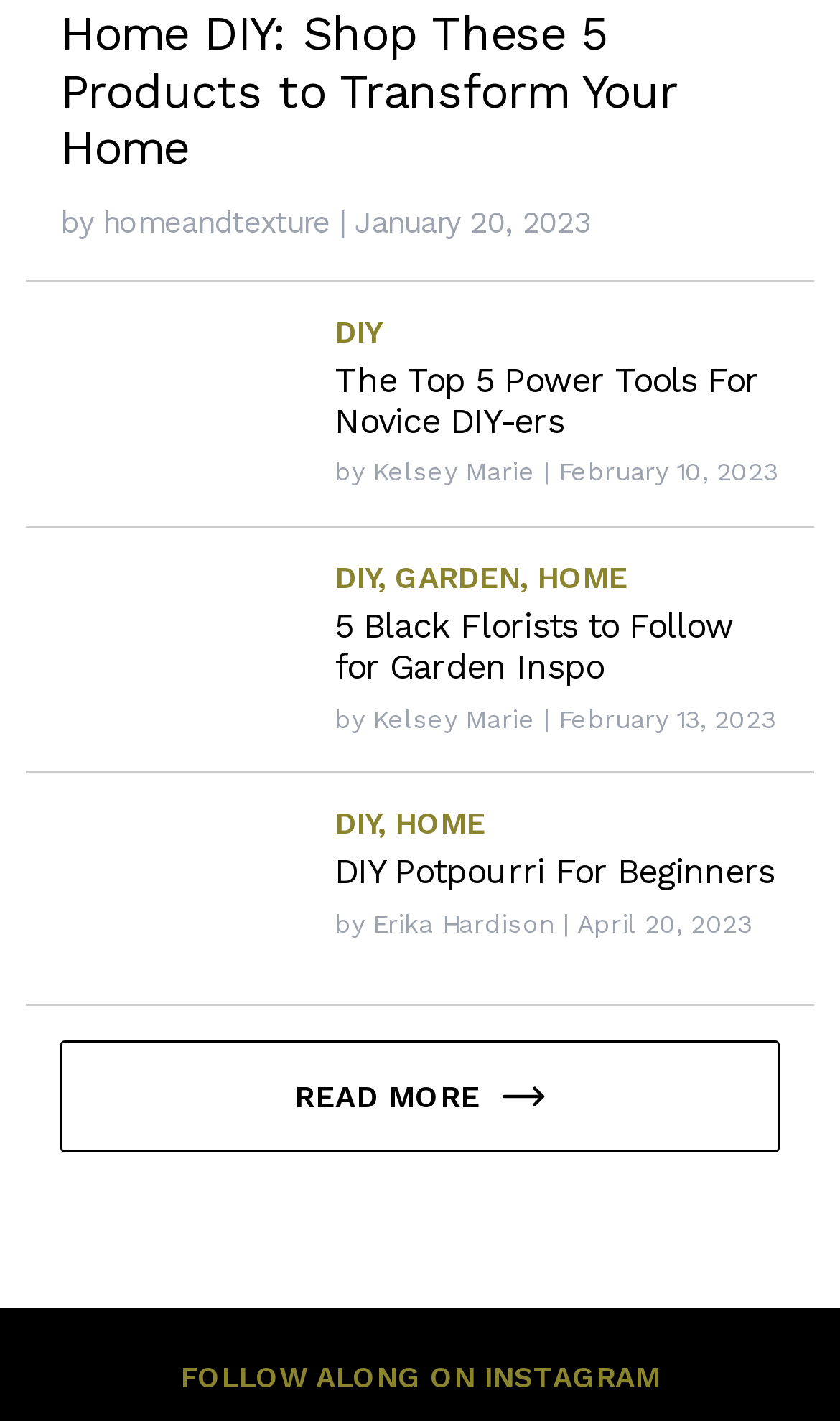Provide the bounding box coordinates for the specified HTML element described in this description: "DIY Potpourri For Beginners". The coordinates should be four float numbers ranging from 0 to 1, in the format [left, top, right, bottom].

[0.398, 0.599, 0.922, 0.628]